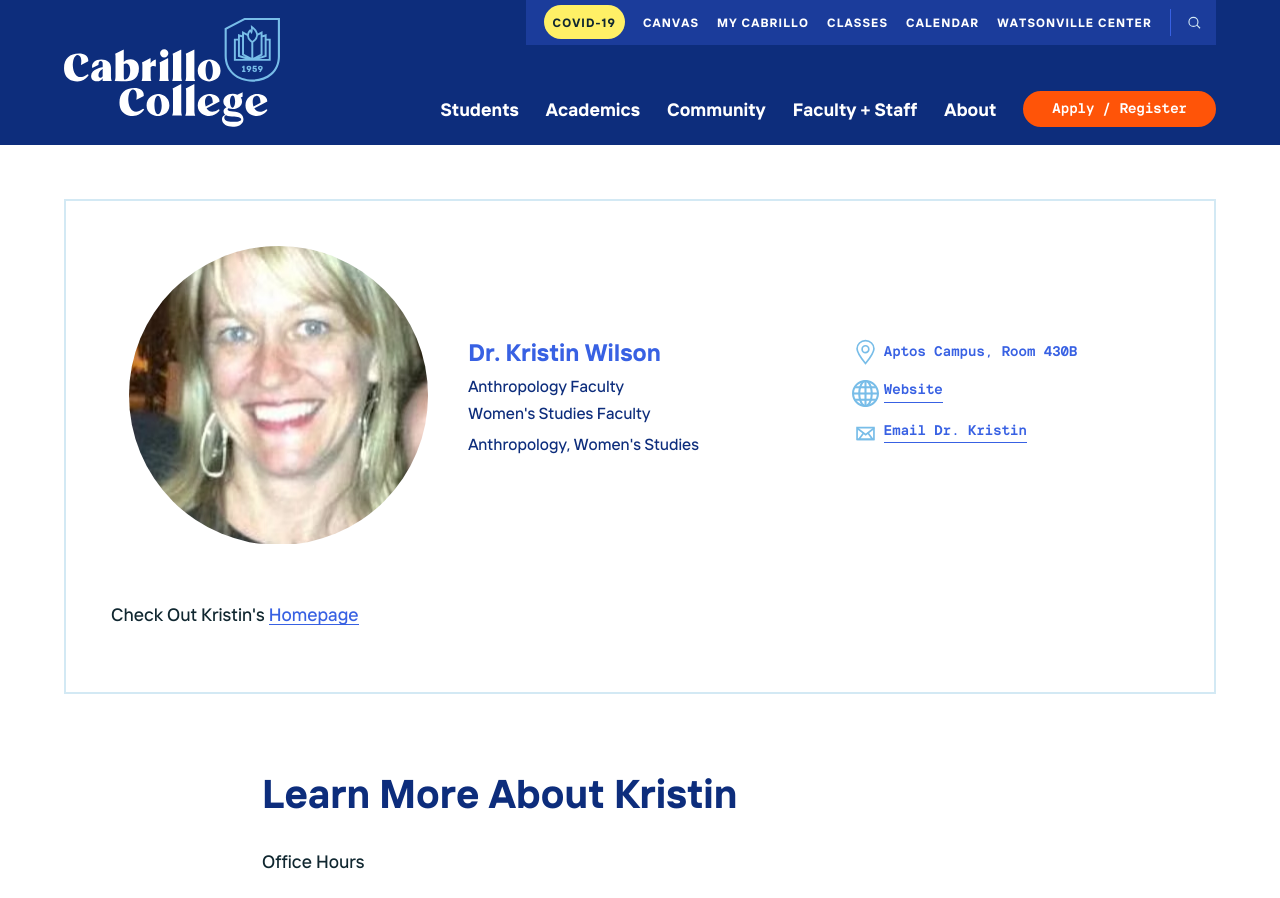Could you locate the bounding box coordinates for the section that should be clicked to accomplish this task: "Email Dr. Kristin".

[0.662, 0.468, 0.927, 0.498]